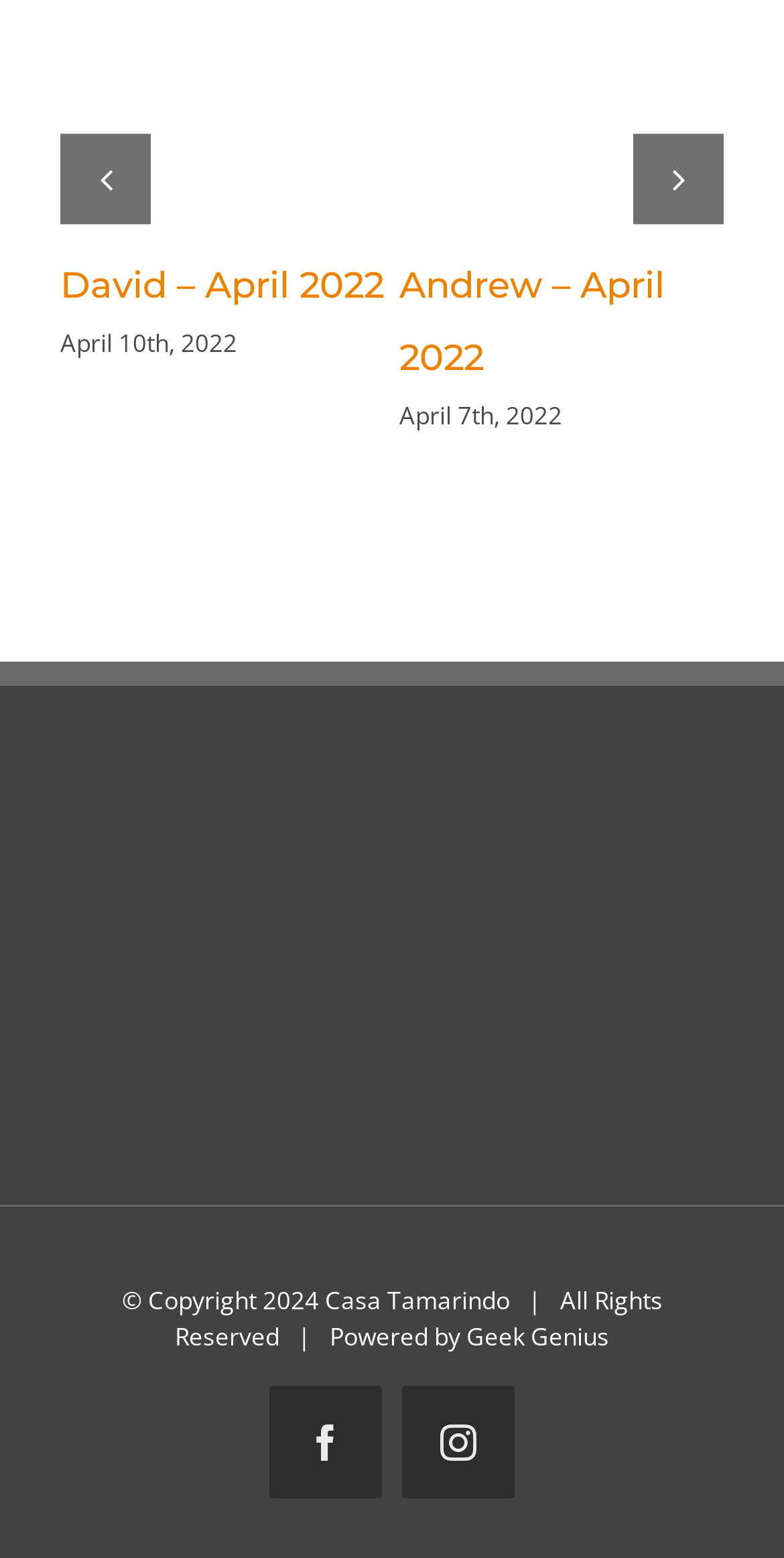Extract the bounding box coordinates for the UI element described by the text: "Geek Genius". The coordinates should be in the form of [left, top, right, bottom] with values between 0 and 1.

[0.595, 0.847, 0.777, 0.869]